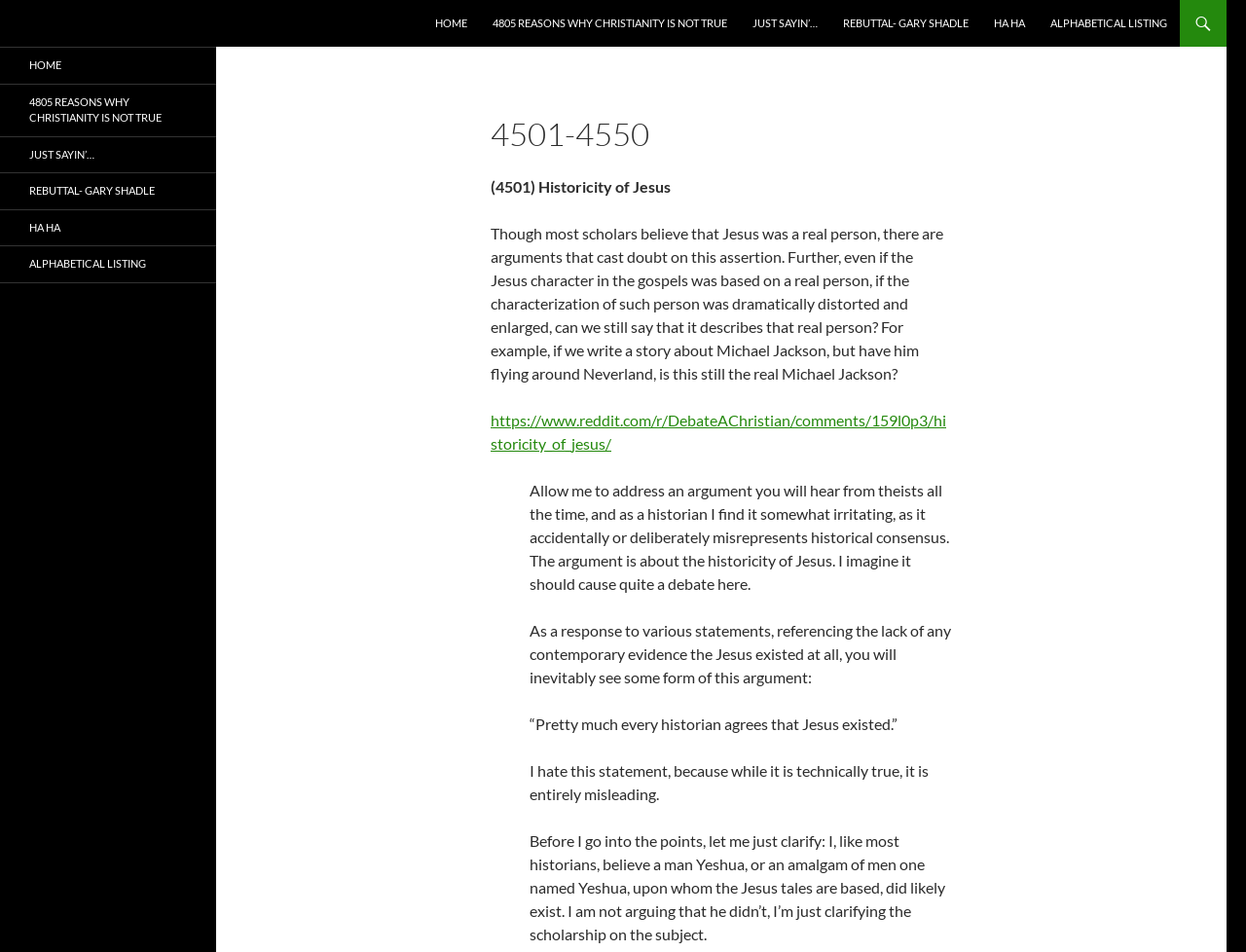What is the main topic of this webpage?
Look at the image and answer with only one word or phrase.

Christianity